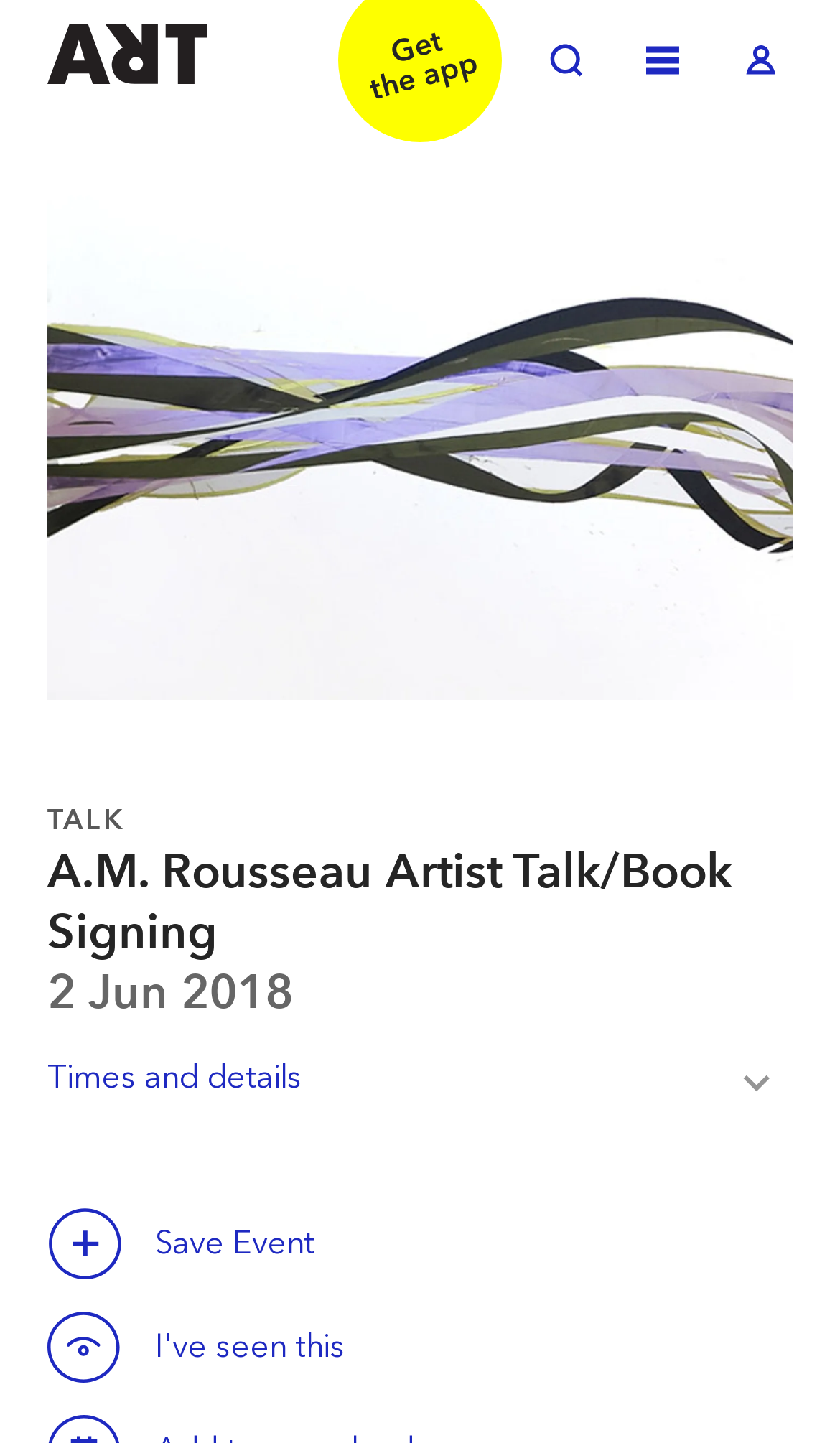What is the date of the event? Using the information from the screenshot, answer with a single word or phrase.

2 Jun 2018